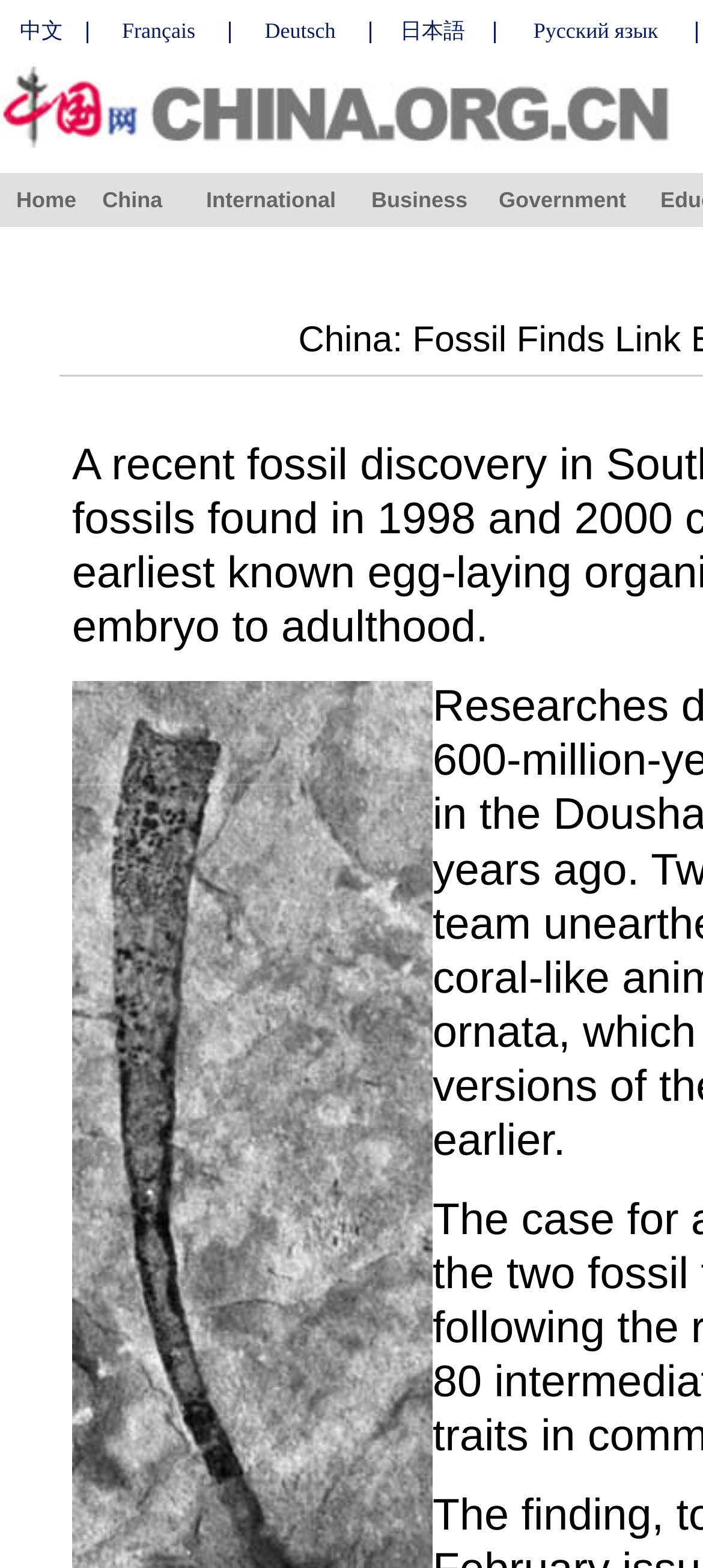What is the position of the 'International' category on the top navigation bar?
Provide a fully detailed and comprehensive answer to the question.

I can see the 'International' category on the top navigation bar, and it is positioned third from the left. It is located between the 'China' and 'Business' categories.